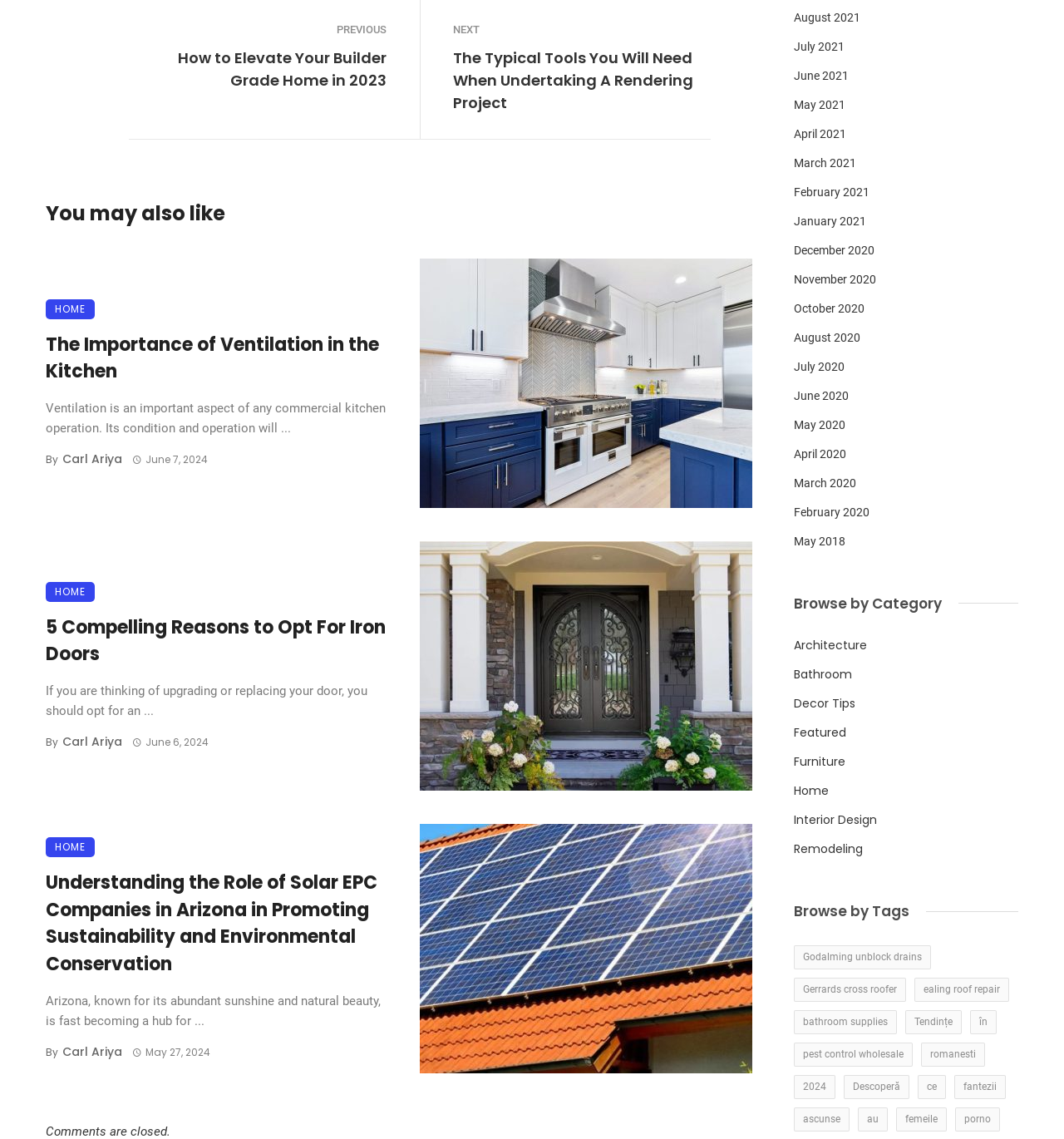Could you highlight the region that needs to be clicked to execute the instruction: "Click on the 'PREVIOUS' link"?

[0.121, 0.016, 0.363, 0.035]